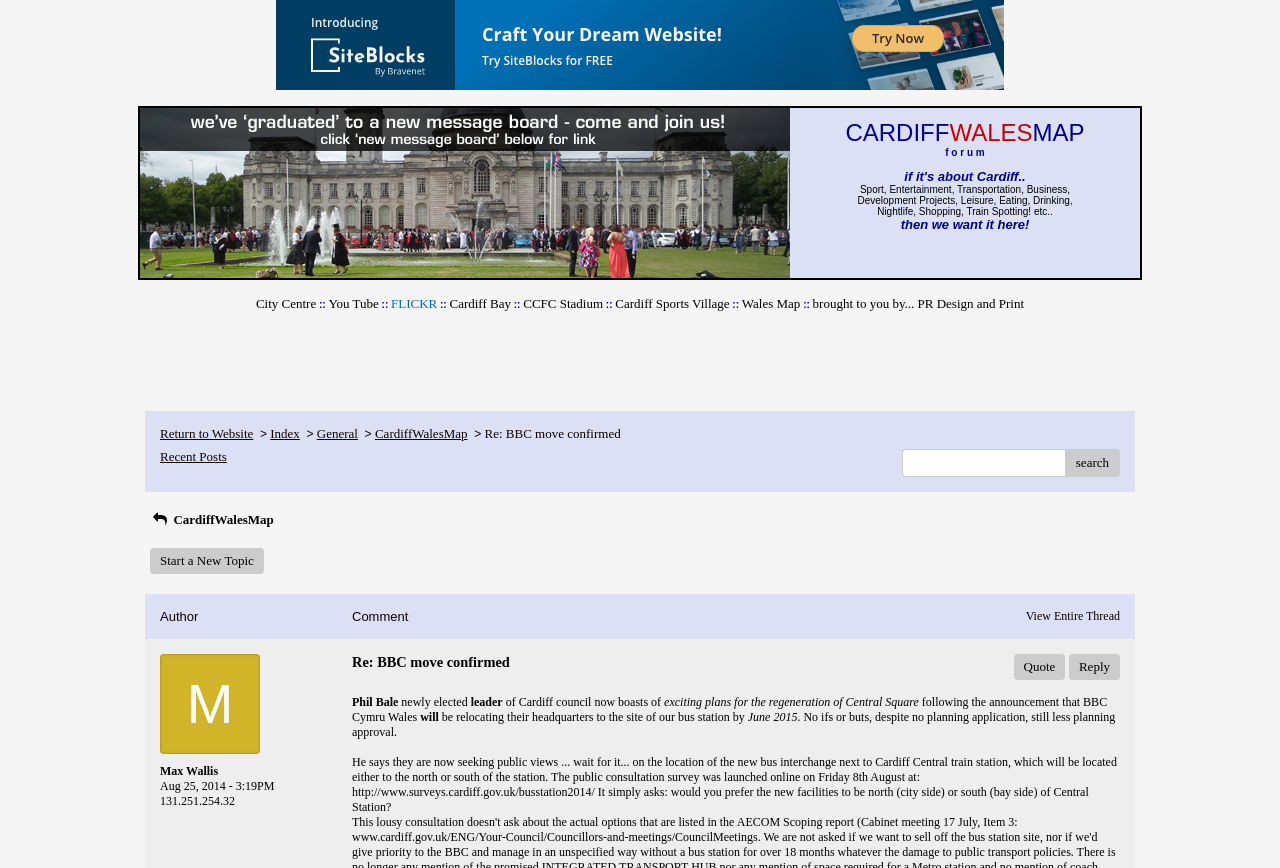Who is the author of the post?
Could you please answer the question thoroughly and with as much detail as possible?

I found the author of the post by looking at the text content of the link element with bounding box coordinates [0.125, 0.881, 0.227, 0.898], which is 'Max Wallis'.